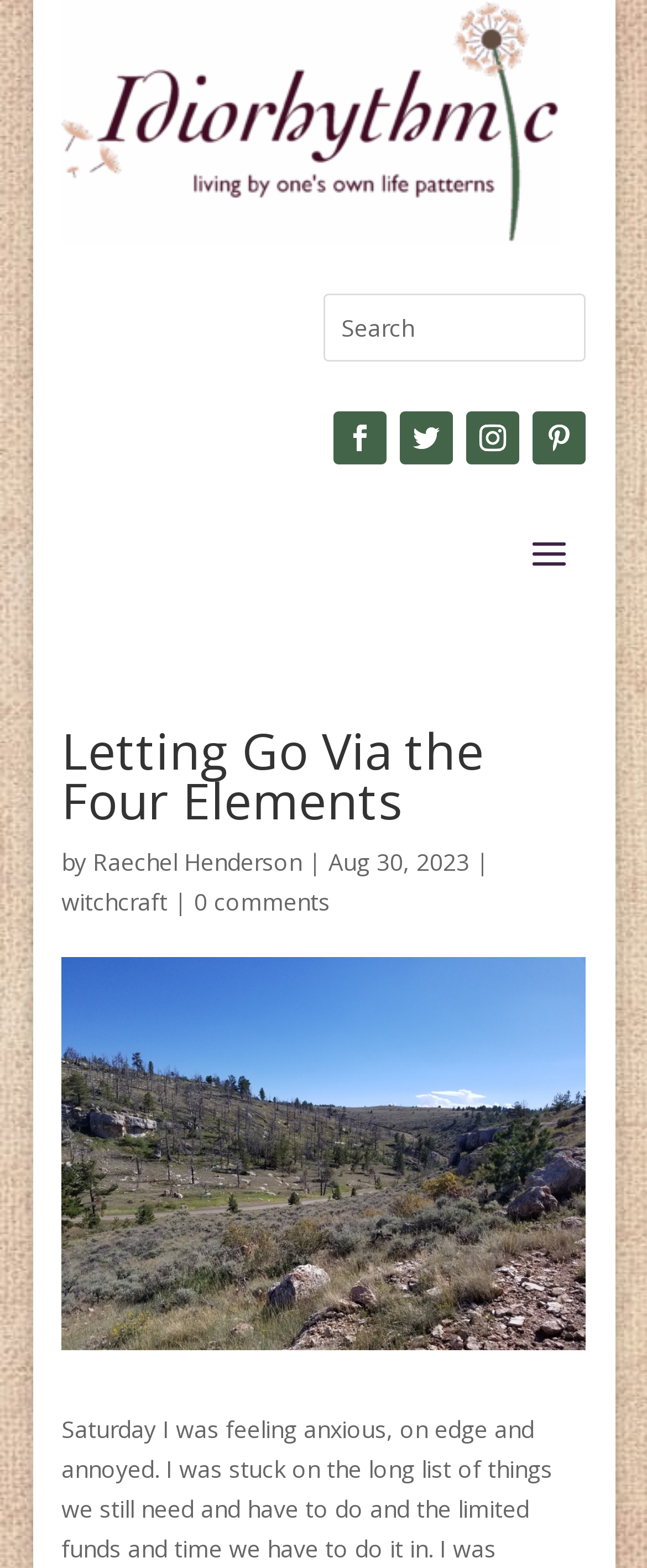Identify the primary heading of the webpage and provide its text.

Letting Go Via the Four Elements